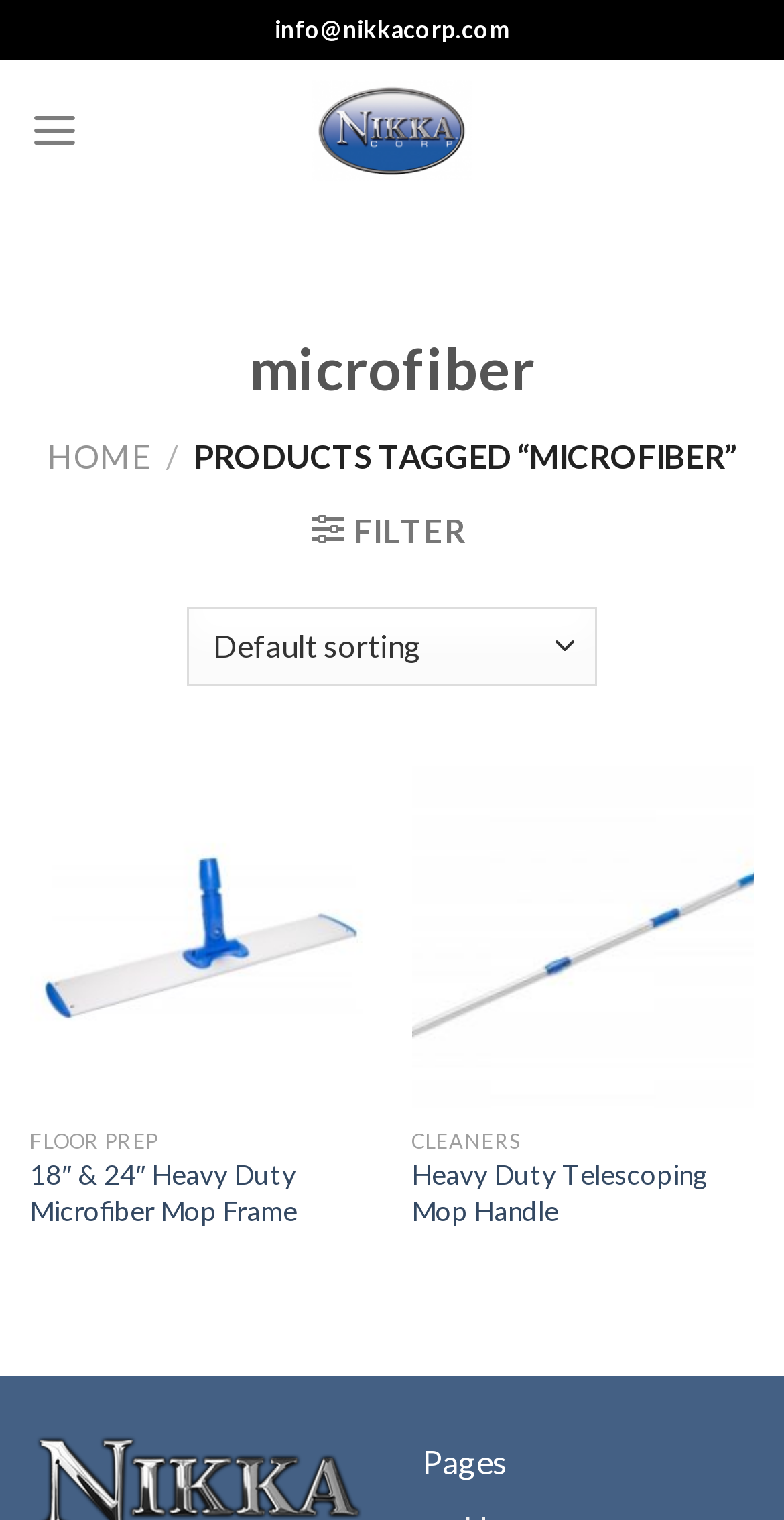How many links are there in the main menu?
Please utilize the information in the image to give a detailed response to the question.

I found the links by looking at the elements under the 'Menu' link, which are 'HOME' and a link with a '/' character.